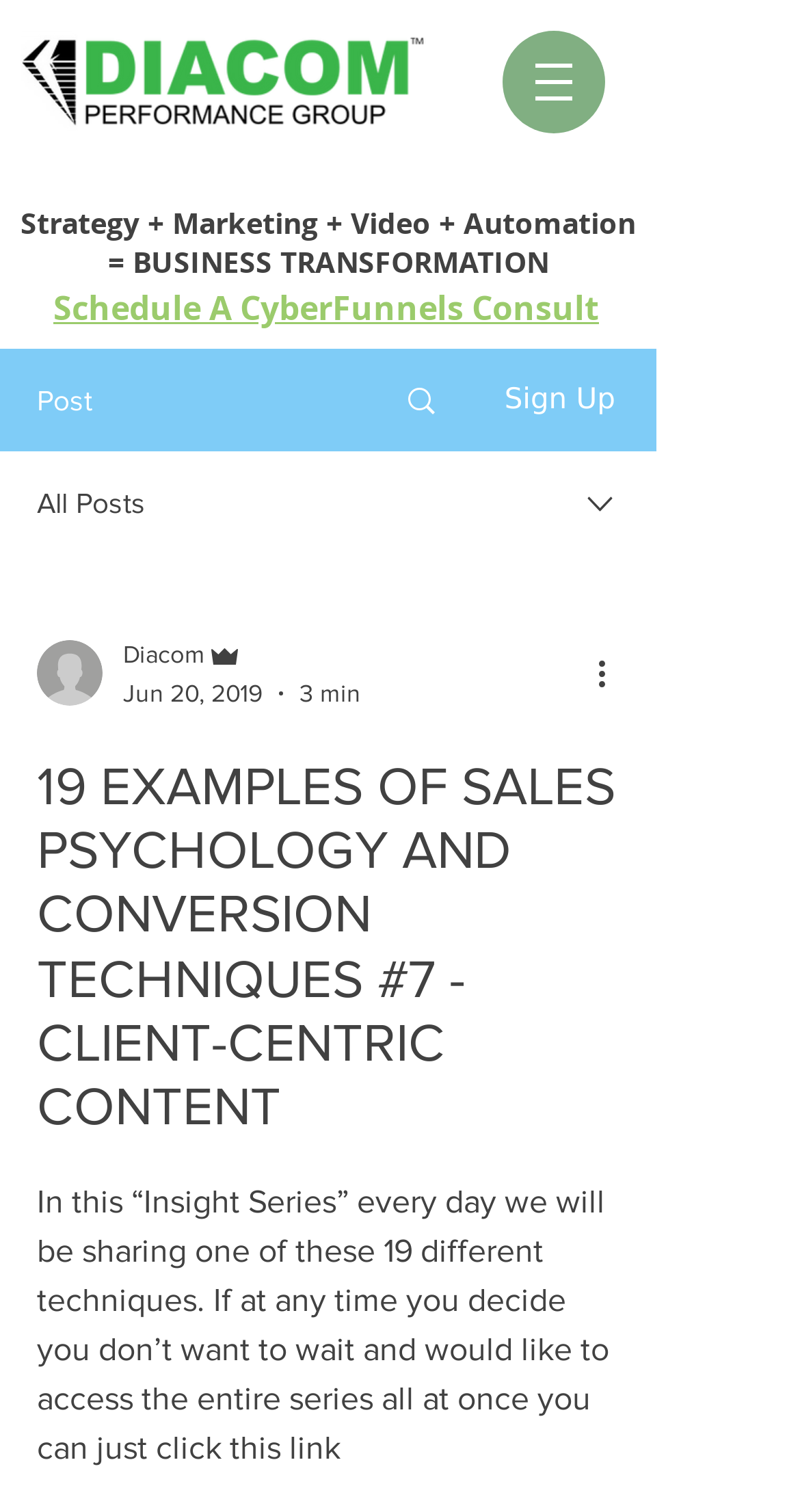Locate the bounding box of the user interface element based on this description: "aria-label="More actions"".

[0.738, 0.429, 0.8, 0.461]